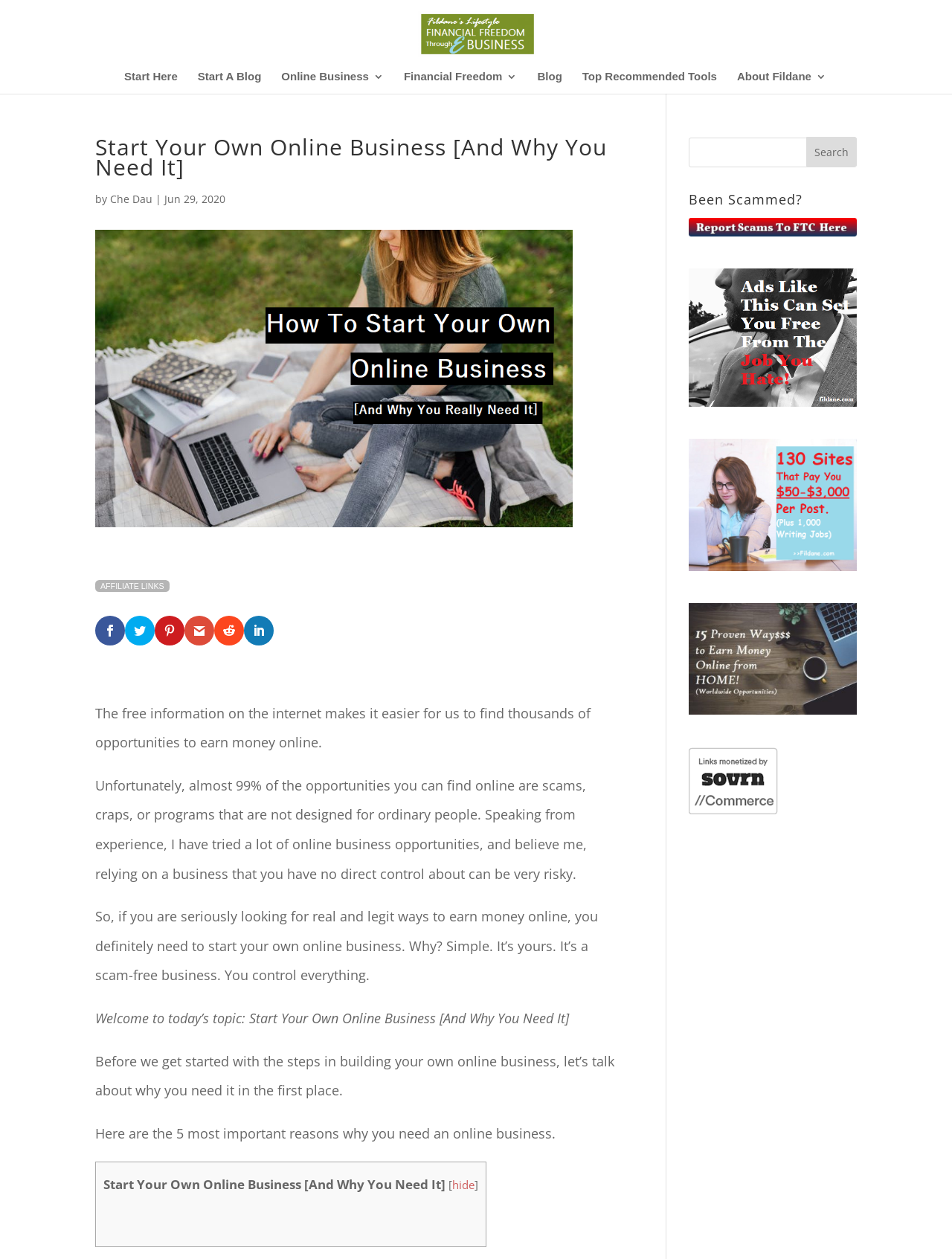Given the content of the image, can you provide a detailed answer to the question?
What is the topic of the article?

The topic of the article can be inferred from the heading 'Start Your Own Online Business [And Why You Need It]' and the content of the article, which discusses the importance of having an online business.